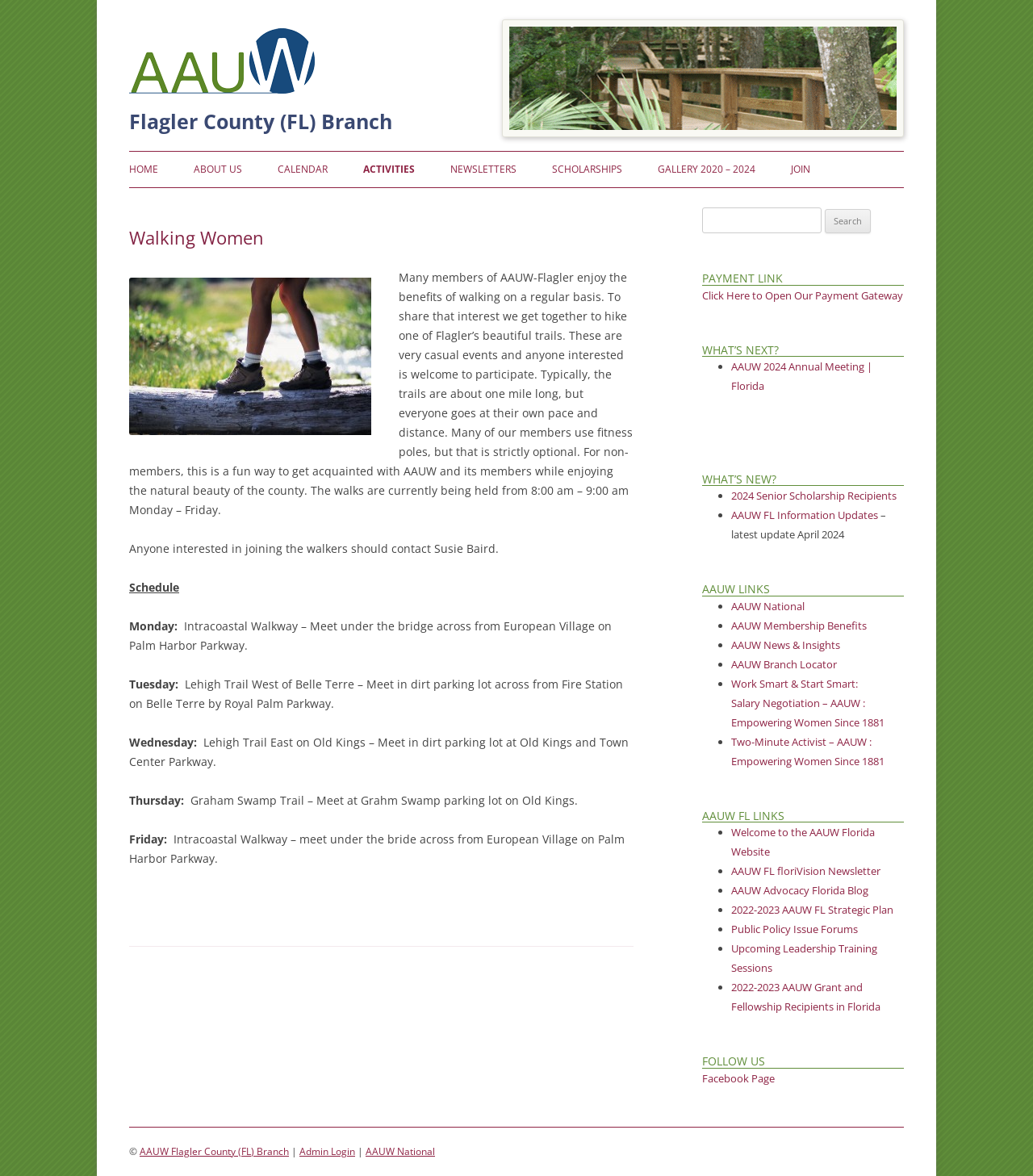Explain in detail what you observe on this webpage.

The webpage is about the AAUW Walking Women group in Flagler County, Florida. At the top, there is a heading that reads "Flagler County (FL) Branch" and a link to the branch's page. Below this, there is a navigation menu with links to various pages, including "HOME", "ABOUT US", "CALENDAR", "ACTIVITIES", "NEWSLETTERS", "SCHOLARSHIPS", "GALLERY 2020 – 2024", and "JOIN".

The main content of the page is about the Walking Women group, which is a casual walking group that meets to hike on Flagler's trails. The text explains that the walks are about one mile long, and anyone interested can participate. There is also a schedule of upcoming walks, with details on the location and time of each walk.

On the right side of the page, there is a complementary section with a search bar, a payment link, and several headings with links to various AAUW resources, including news, links, and information about the organization. There are also links to AAUW Florida resources, including the state website, newsletter, and advocacy blog.

At the bottom of the page, there is a section with links to social media, including Facebook, and a copyright notice with a link to the AAUW Flagler County branch.